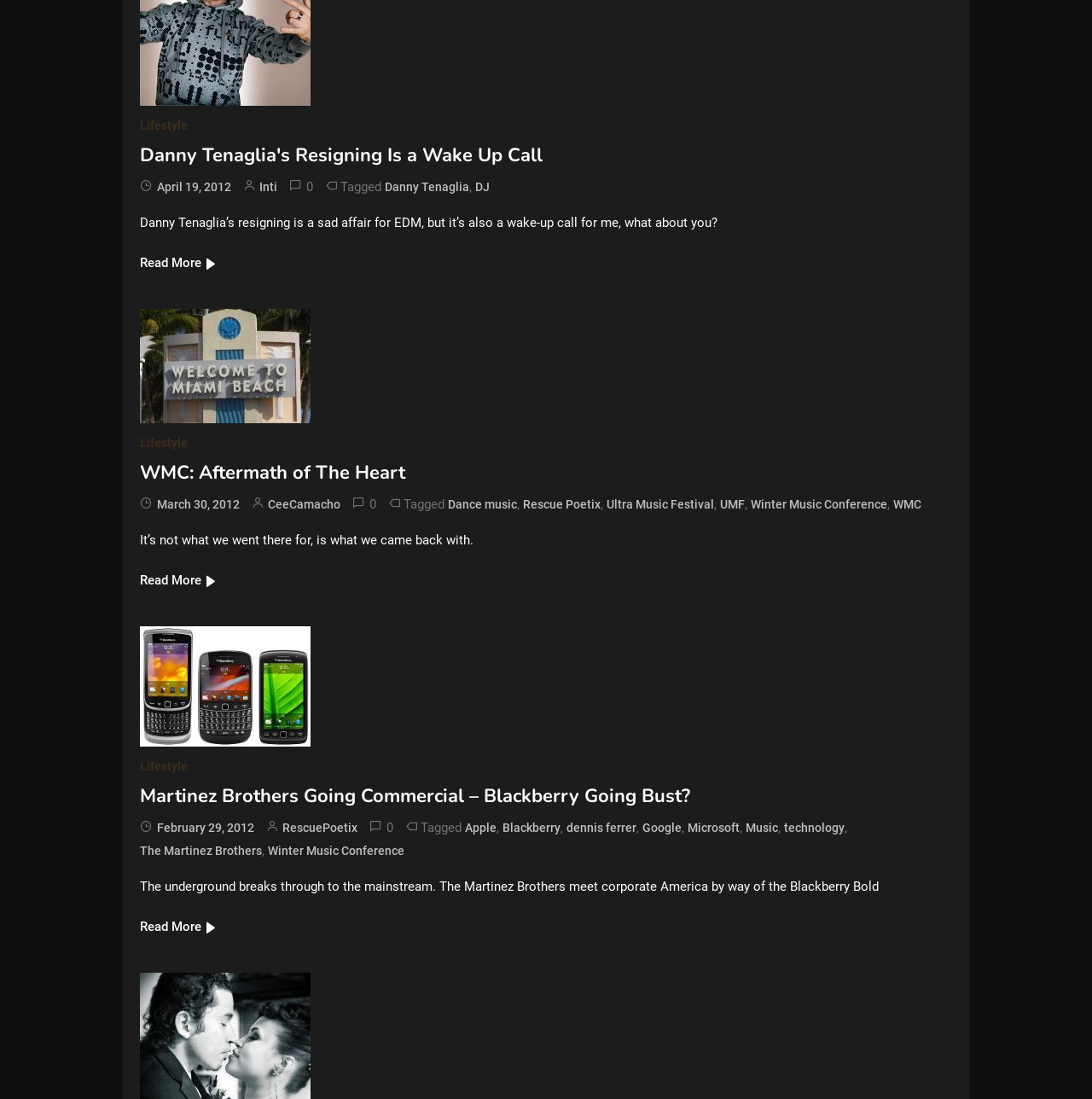Who is the author of the second article?
Using the image as a reference, deliver a detailed and thorough answer to the question.

I found the author of the second article by looking at the link element with the text 'CeeCamacho' which is a child of the second article element and has a sibling element with the text 'Tagged'.